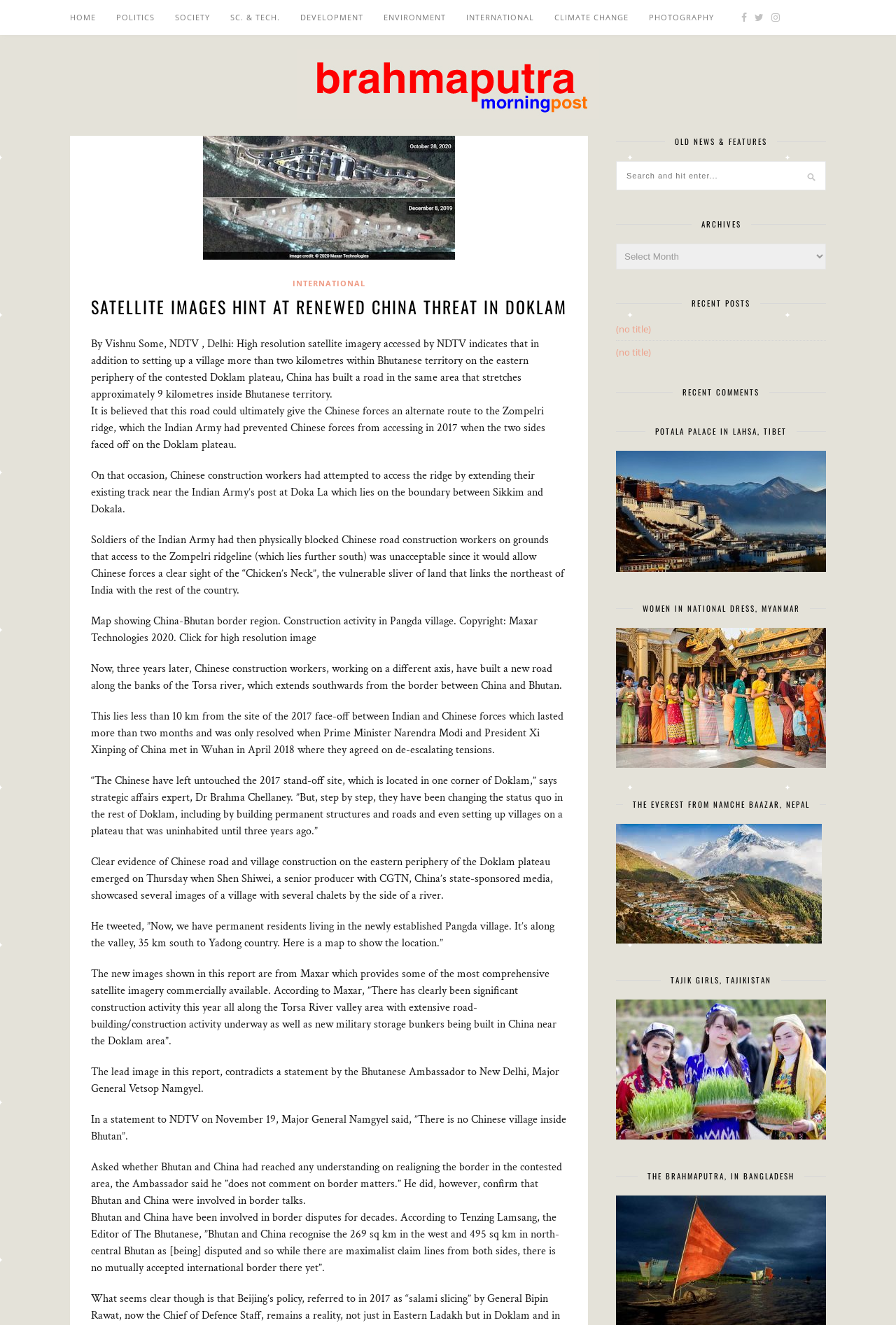What is the topic of the main article?
Answer the question in a detailed and comprehensive manner.

The topic of the main article can be inferred from the heading element 'SATELLITE IMAGES HINT AT RENEWED CHINA THREAT IN DOKLAM' and the surrounding text, which discusses China's construction activities in the Doklam plateau.